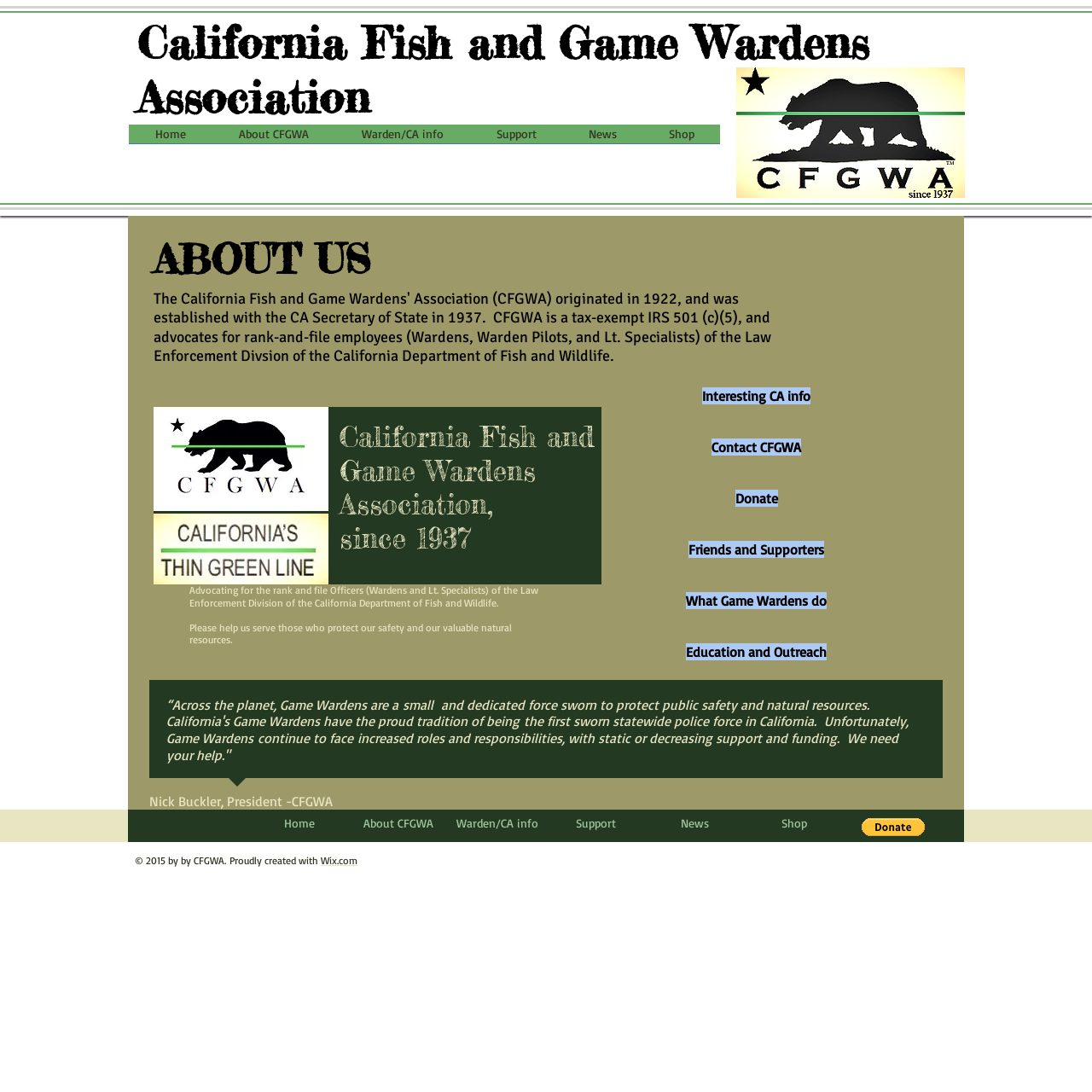Who is the president of CFGWA?
From the screenshot, supply a one-word or short-phrase answer.

Nick Buckler